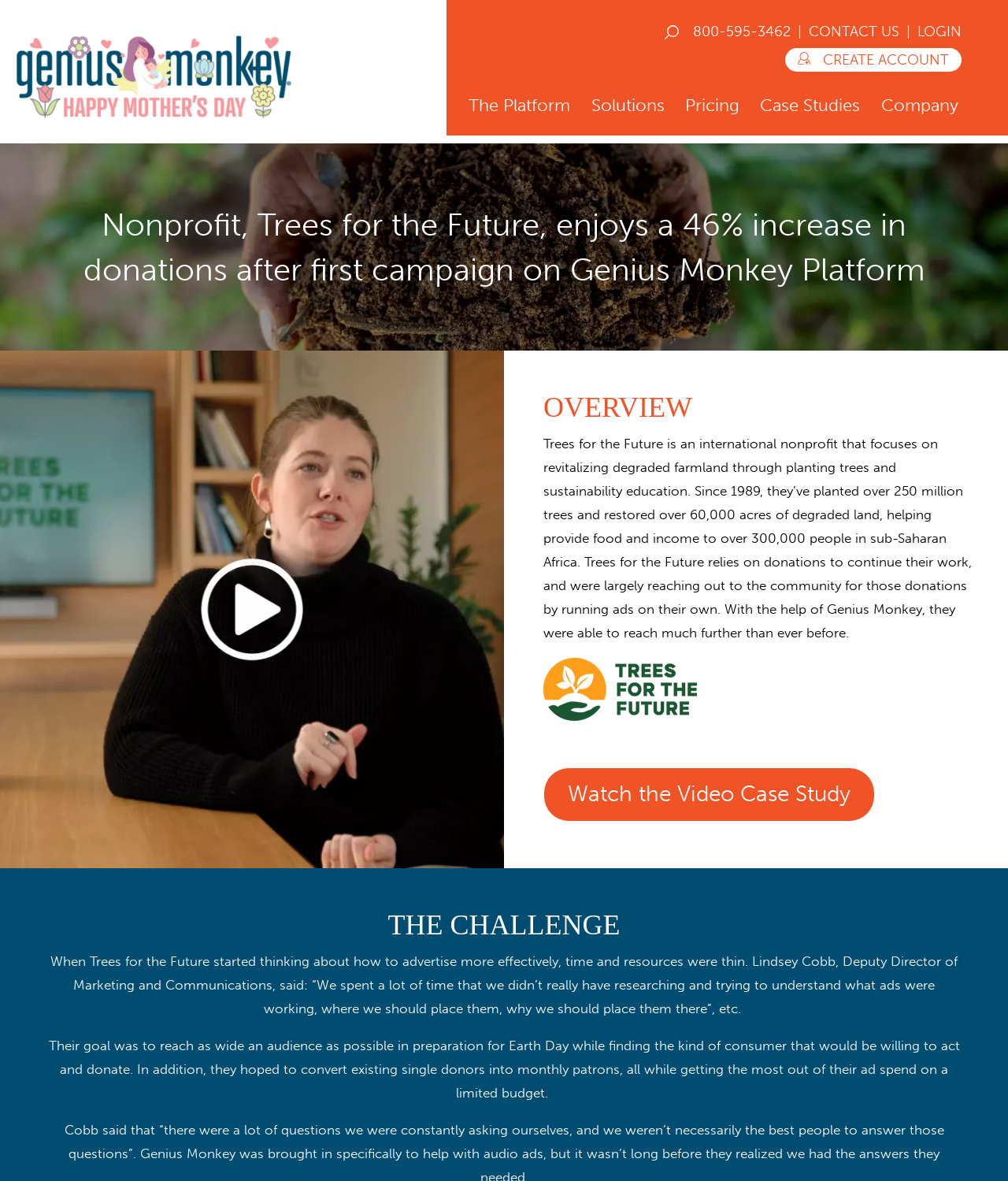Please give a short response to the question using one word or a phrase:
What is the goal of Trees for the Future?

To revitalize degraded farmland